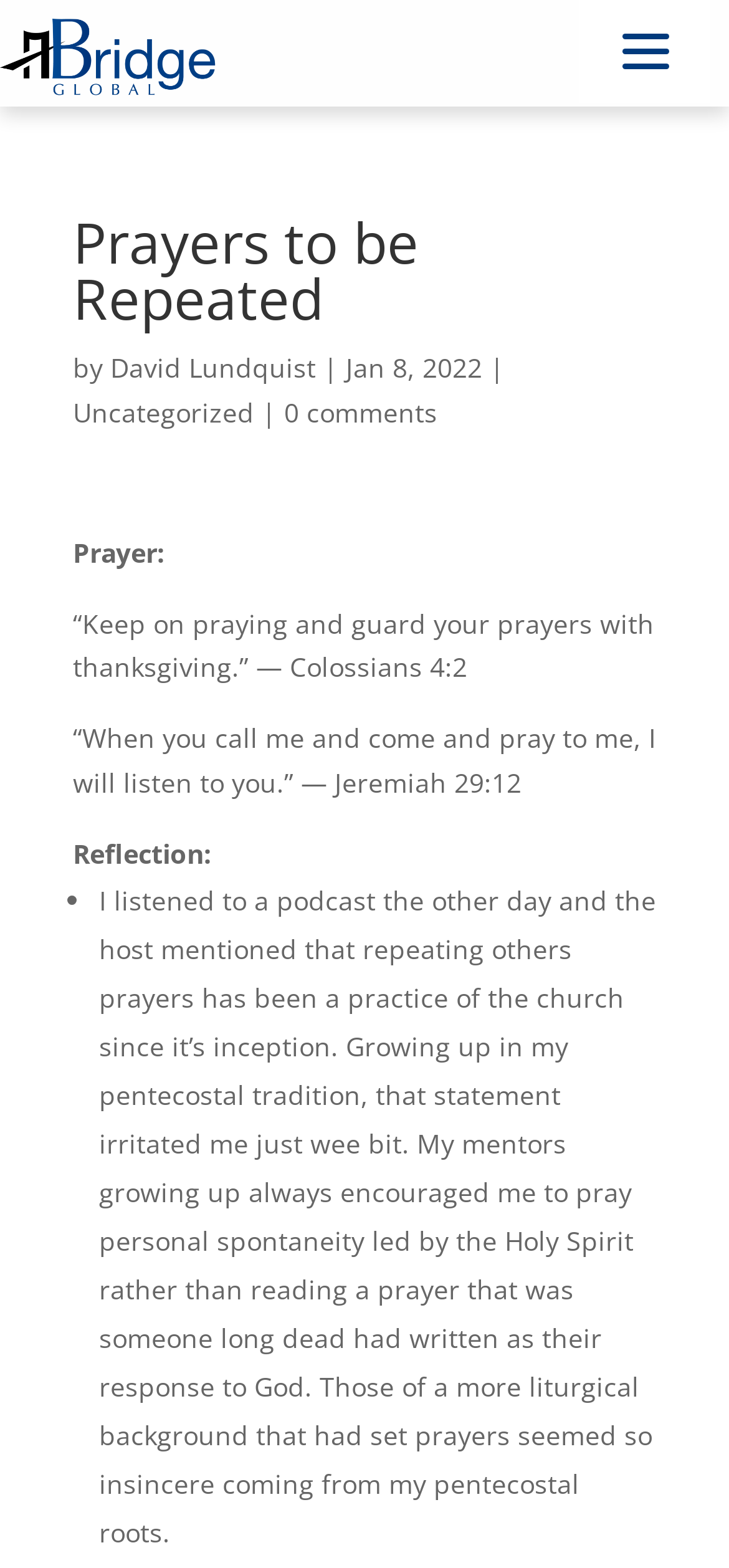Generate a comprehensive description of the webpage.

The webpage appears to be a blog post or article about prayers, with a focus on the importance of repetition in prayer. At the top of the page, there is a heading that reads "Prayers to be Repeated" followed by the author's name, "David Lundquist", and the date "Jan 8, 2022". Below this, there are two links, one labeled "Uncategorized" and another labeled "0 comments".

The main content of the page is divided into two sections. The first section is a prayer, which is presented in a block of text that spans almost the entire width of the page. The prayer is a quote from Colossians 4:2, followed by another quote from Jeremiah 29:12.

The second section is a reflection on the practice of repeating others' prayers. This section begins with a heading that reads "Reflection:" and is followed by a list of bullet points, indicated by a bullet marker ("•"). The text that follows is a personal anecdote about the author's experience with prayer and their initial skepticism towards repeating others' prayers. The text is written in a conversational tone and spans multiple lines, taking up a significant portion of the page.

Overall, the webpage has a simple layout, with a clear hierarchy of headings and text. The use of links and bullet points helps to break up the content and make it easier to read.